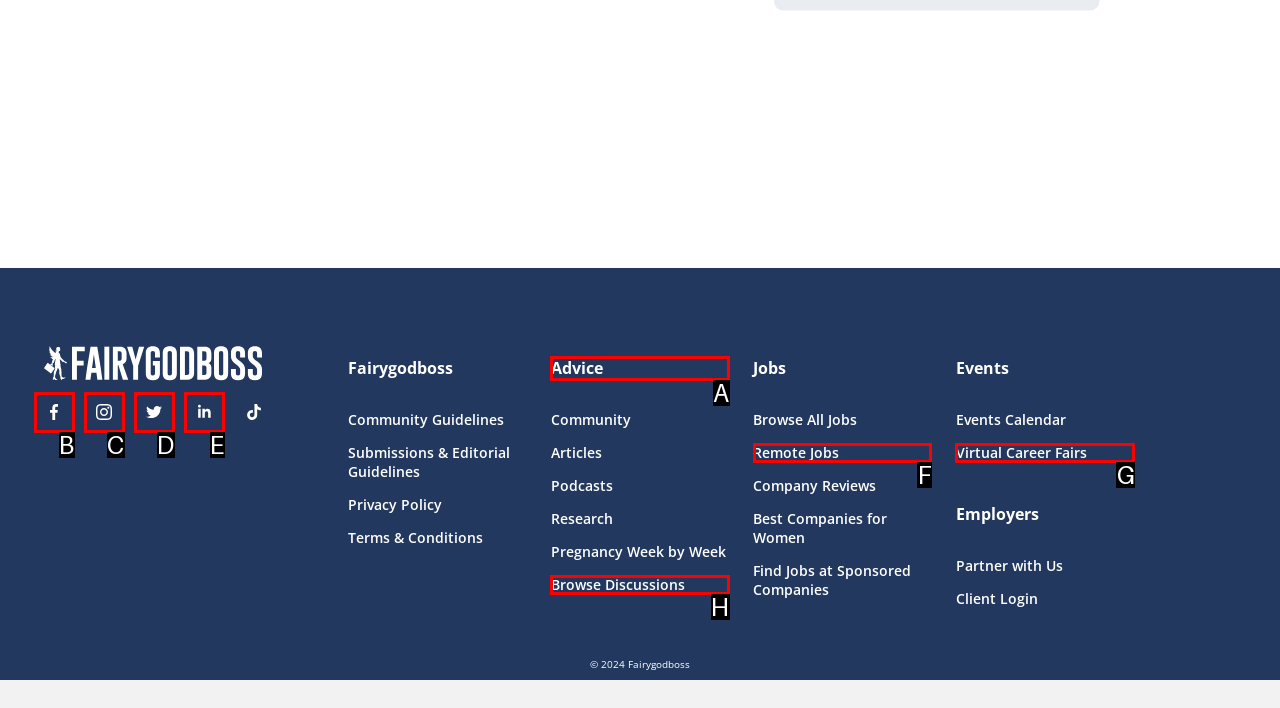From the given options, choose the HTML element that aligns with the description: Virtual Career Fairs. Respond with the letter of the selected element.

G